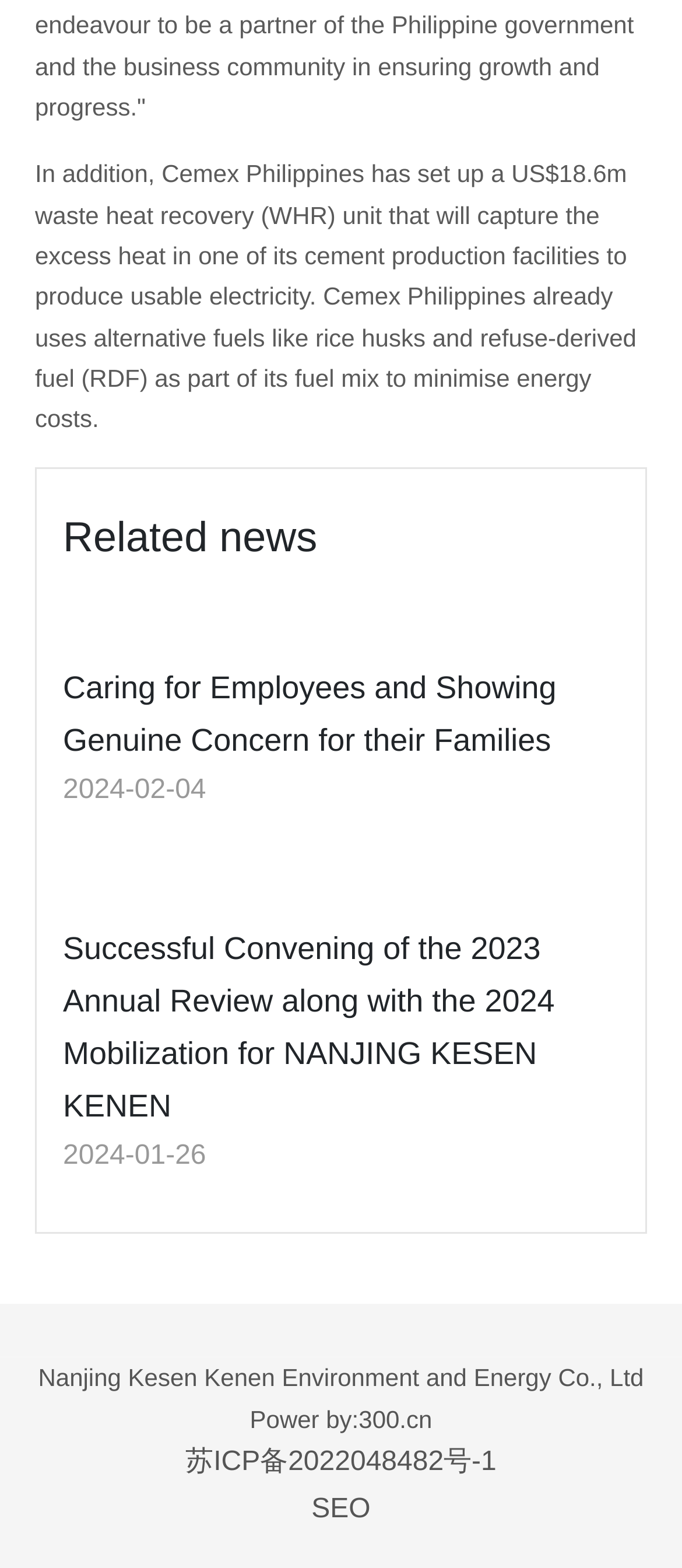Identify the coordinates of the bounding box for the element that must be clicked to accomplish the instruction: "click the link about waste heat recovery".

[0.051, 0.102, 0.933, 0.276]